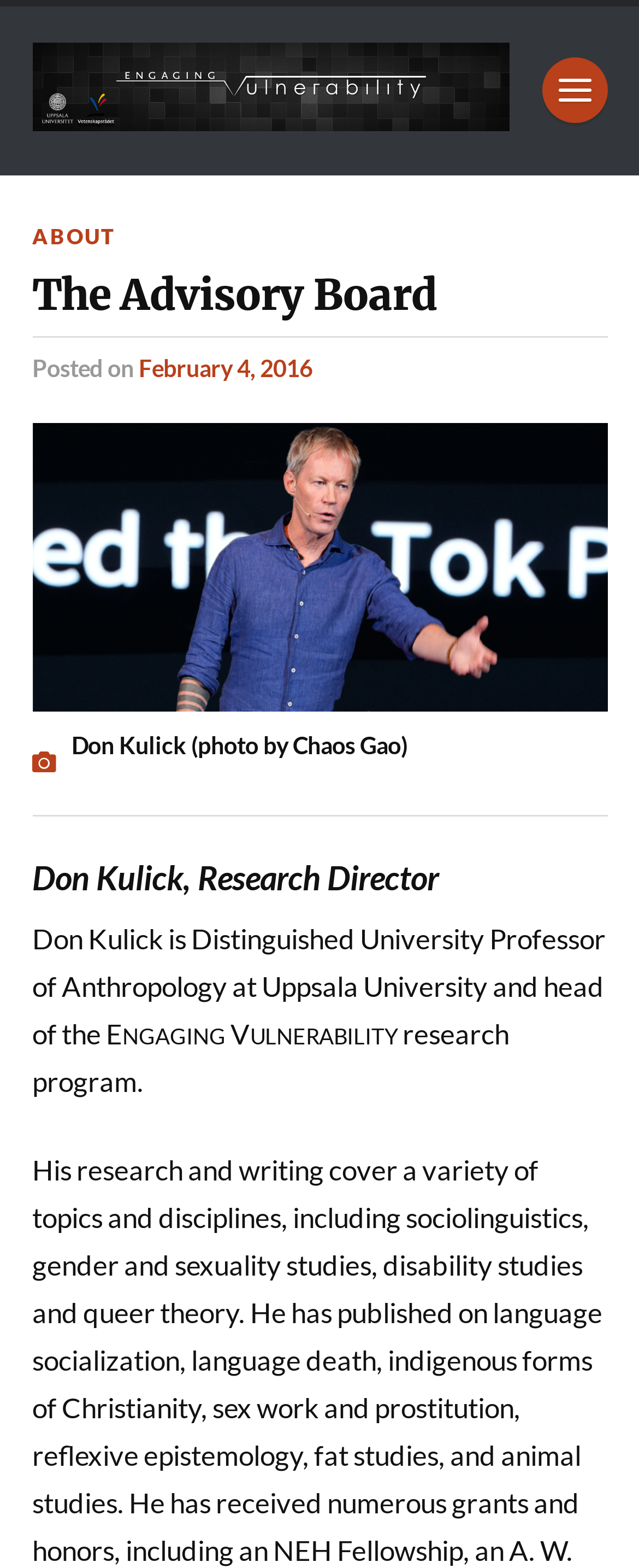Provide a short answer to the following question with just one word or phrase: What is the name of the research program headed by Don Kulick?

ENGAGING VULNERABILITY